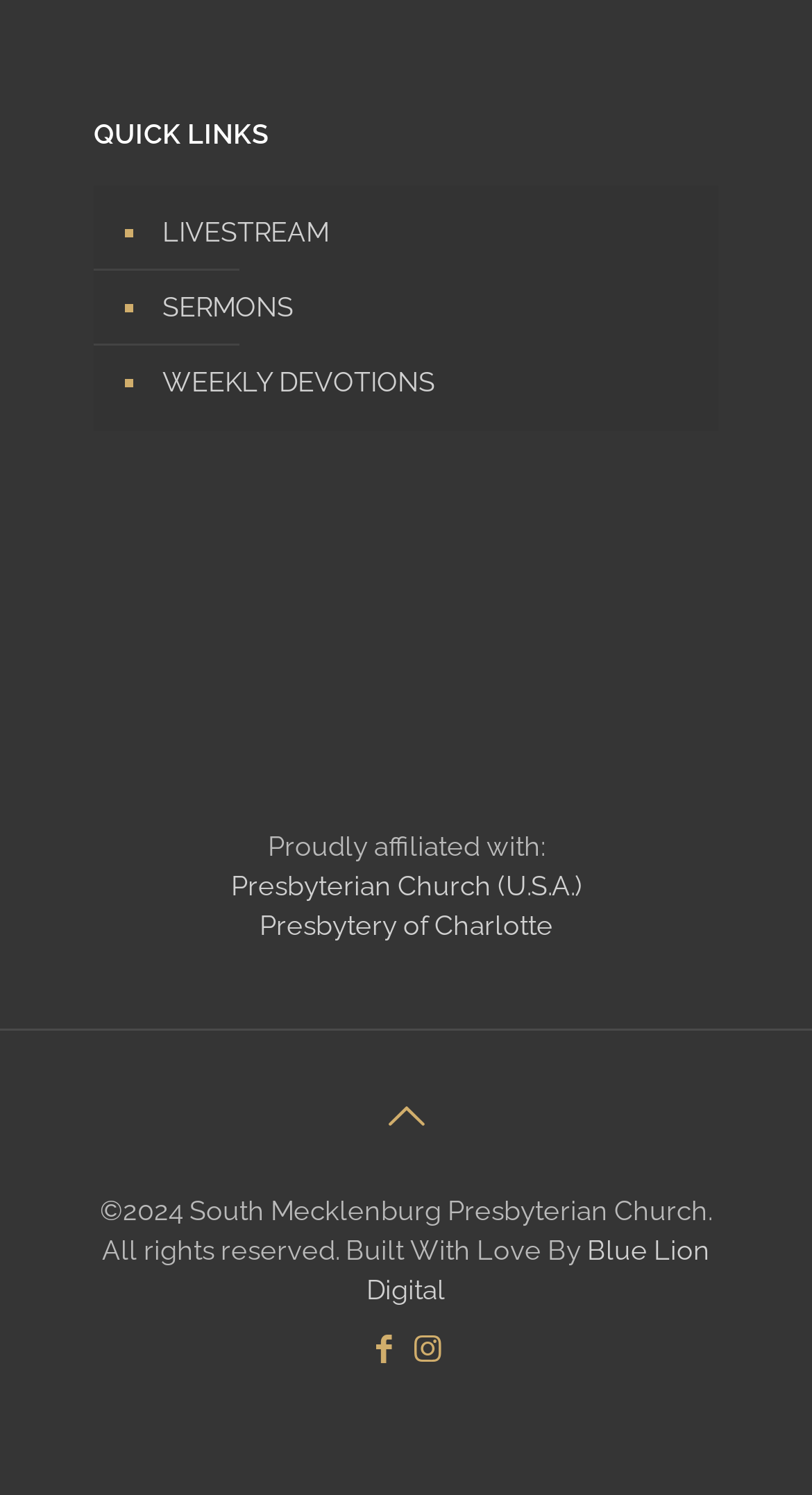Answer the question below in one word or phrase:
What is the name of the church?

South Mecklenburg Presbyterian Church